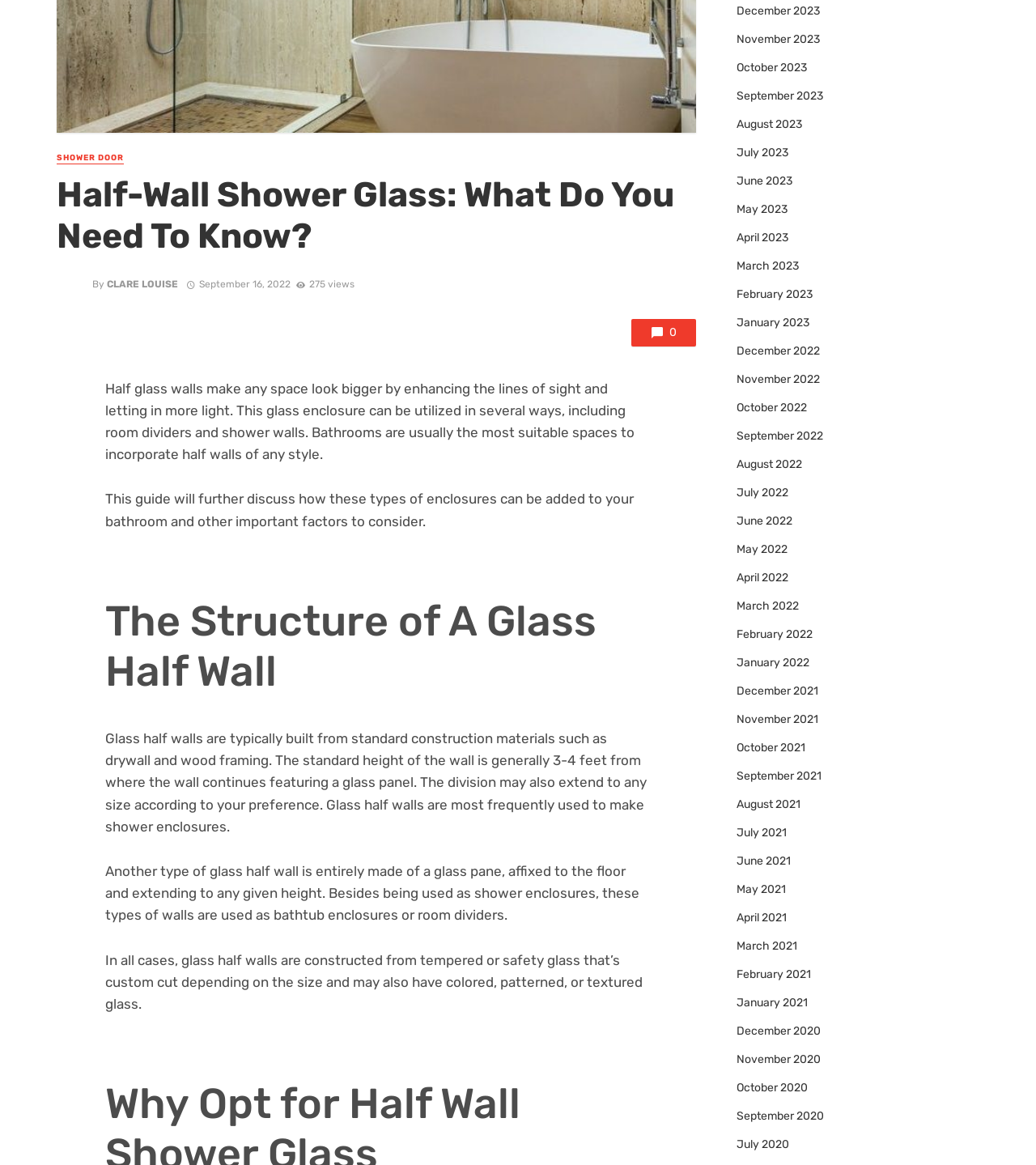Predict the bounding box of the UI element based on this description: "July 2020".

[0.711, 0.976, 0.762, 0.99]